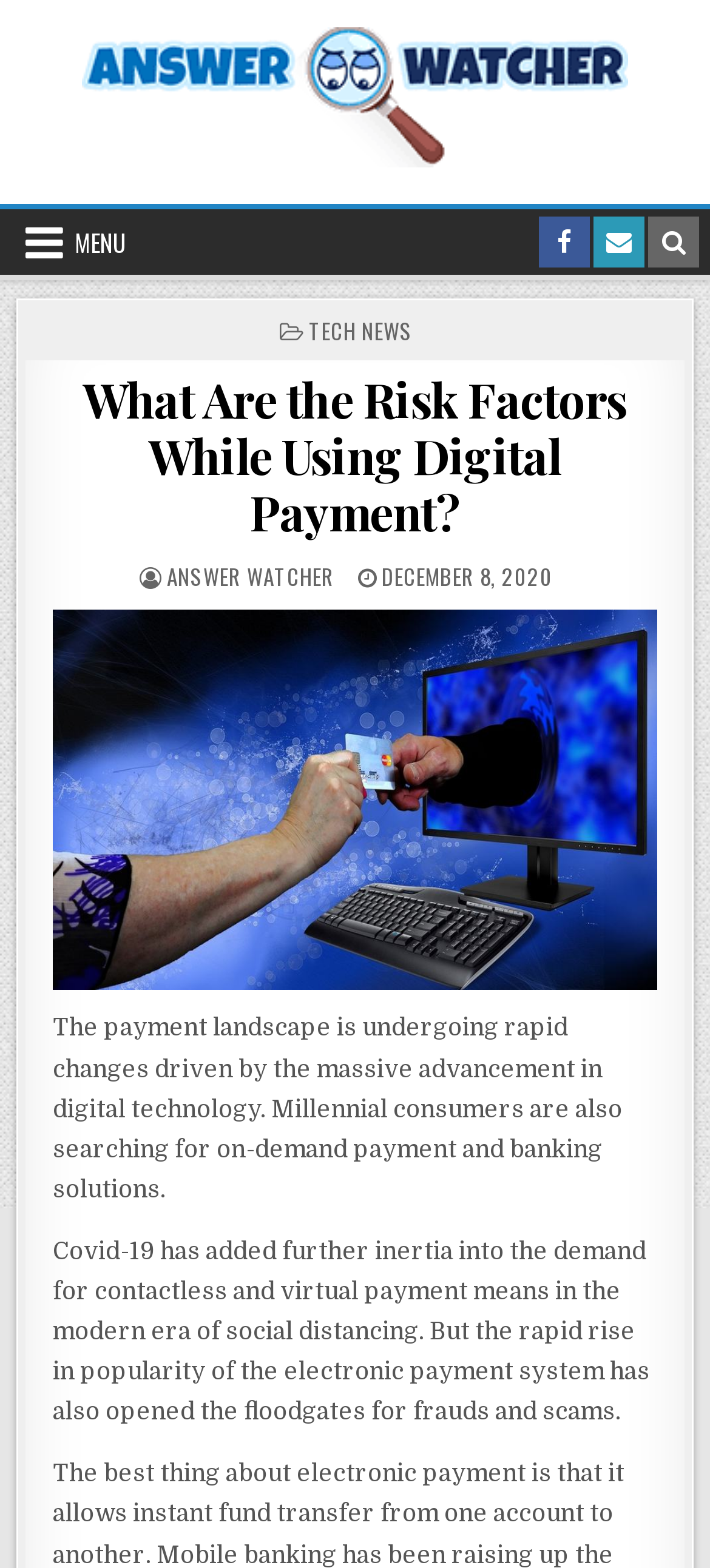Please specify the coordinates of the bounding box for the element that should be clicked to carry out this instruction: "Click the MENU button". The coordinates must be four float numbers between 0 and 1, formatted as [left, top, right, bottom].

[0.01, 0.133, 0.202, 0.175]